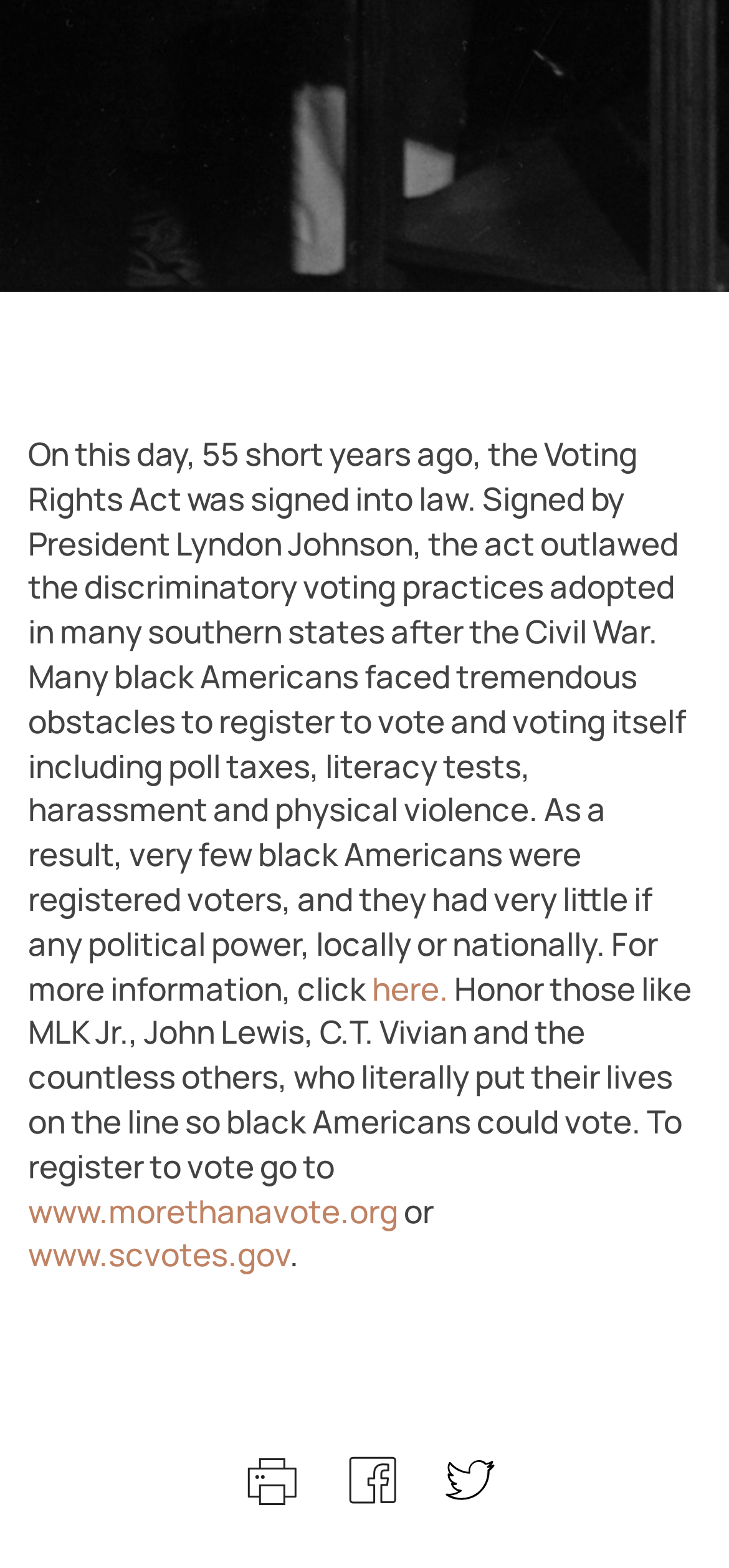Identify the bounding box coordinates for the UI element that matches this description: "alt="facebook icon"".

[0.471, 0.929, 0.553, 0.954]